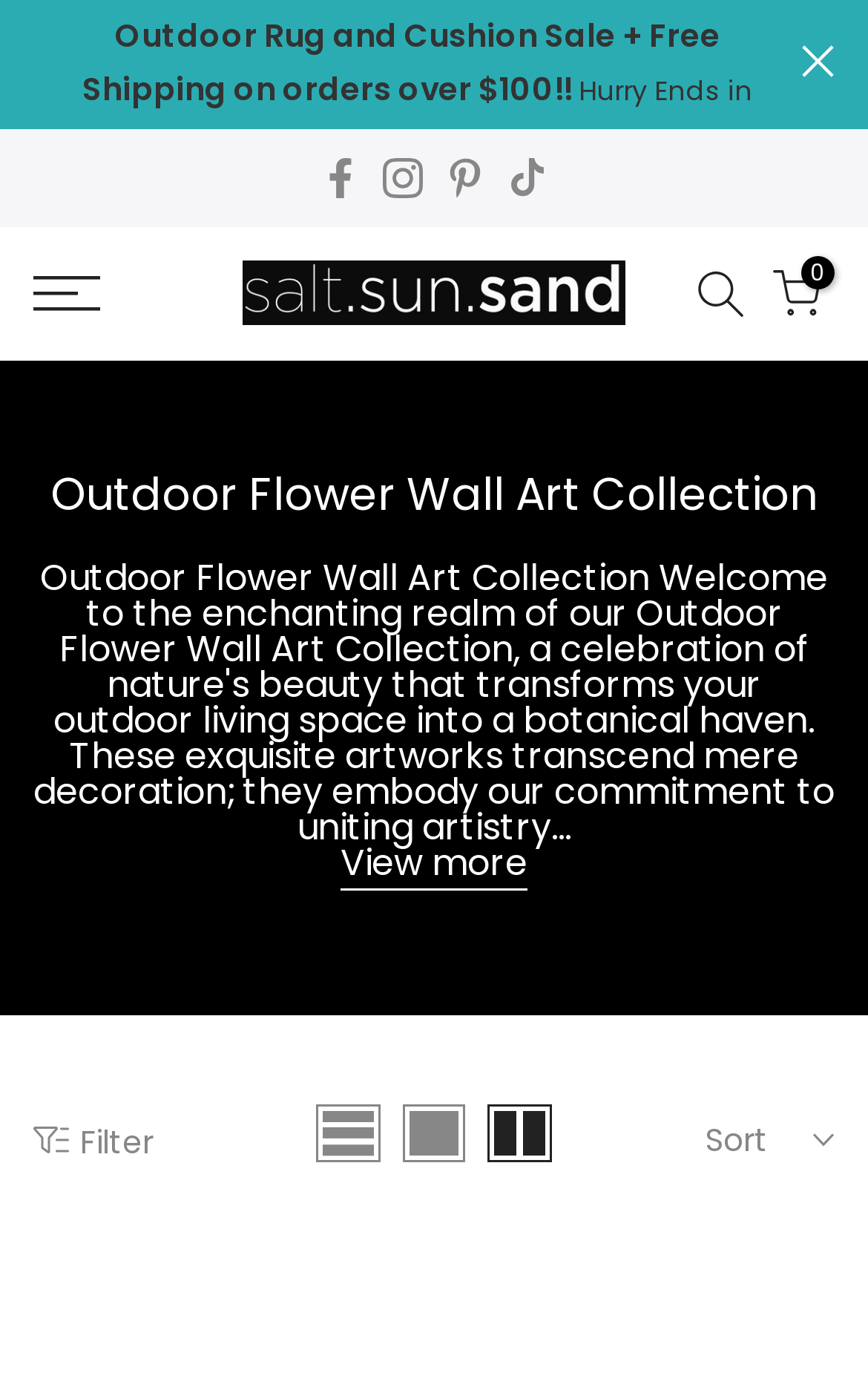Identify the bounding box coordinates of the clickable region required to complete the instruction: "Follow on Facebook". The coordinates should be given as four float numbers within the range of 0 and 1, i.e., [left, top, right, bottom].

[0.369, 0.108, 0.415, 0.146]